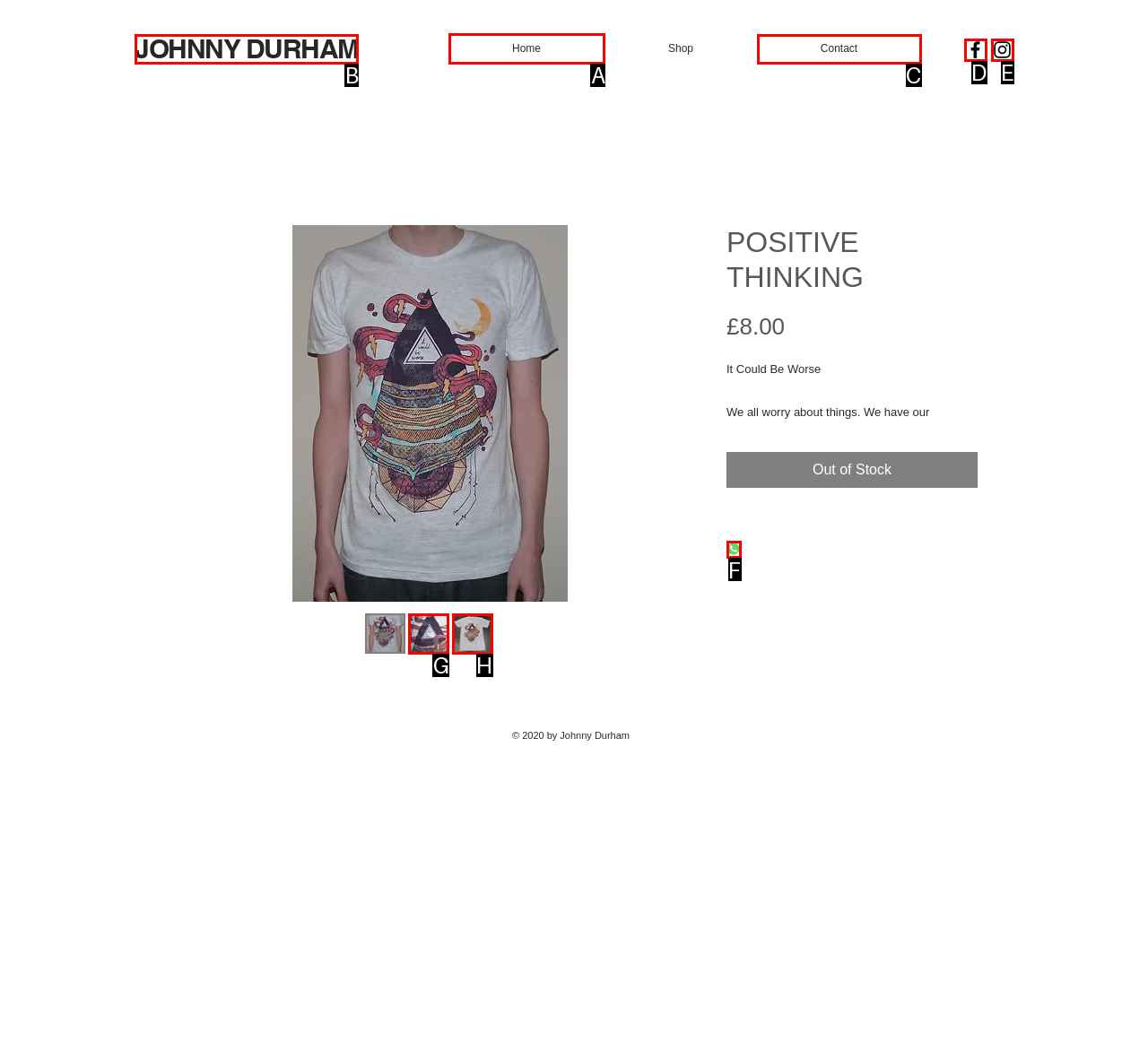Tell me which UI element to click to fulfill the given task: Click the Home link. Respond with the letter of the correct option directly.

A